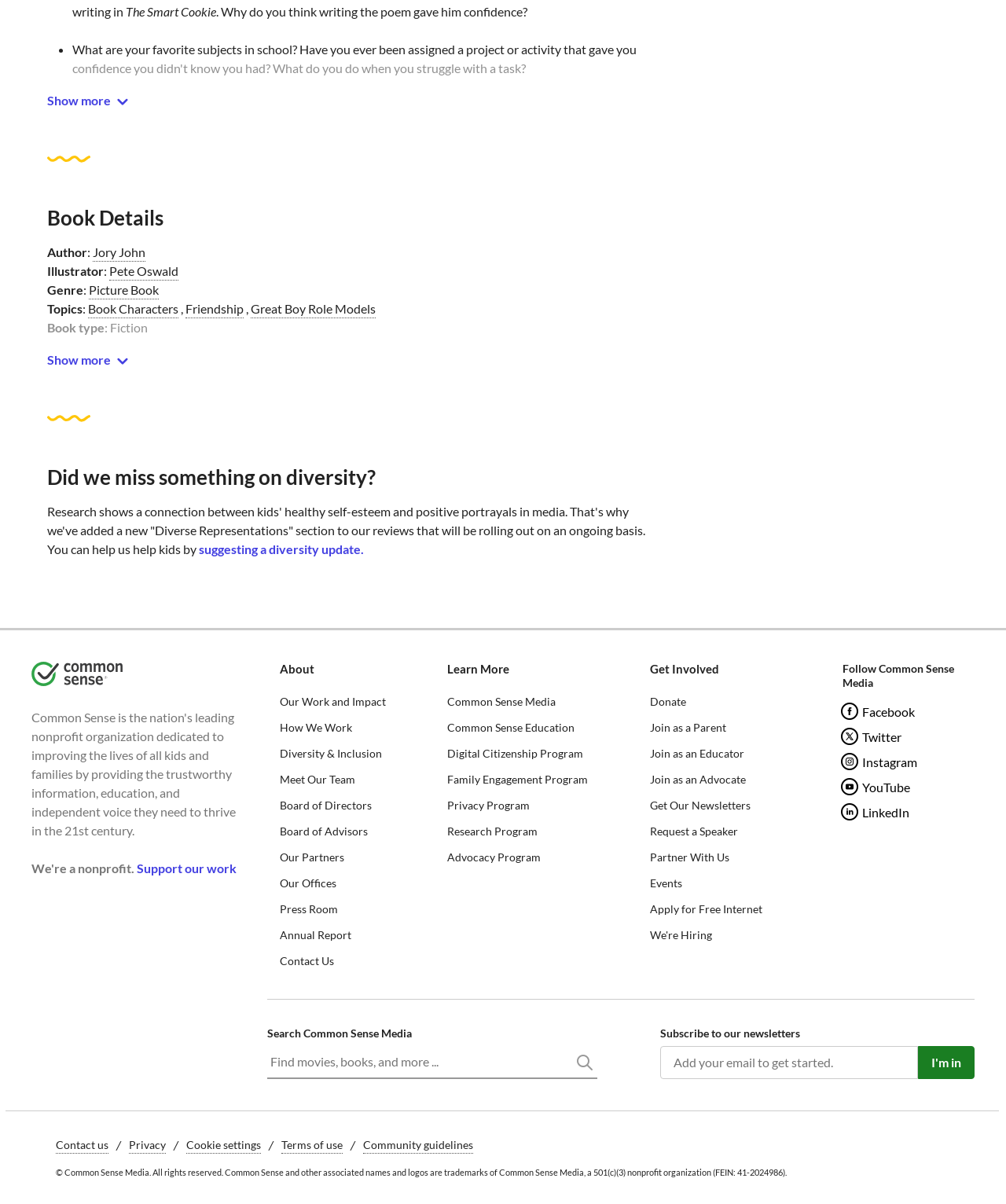Determine the bounding box coordinates for the clickable element to execute this instruction: "Click the 'Show more' button". Provide the coordinates as four float numbers between 0 and 1, i.e., [left, top, right, bottom].

[0.047, 0.075, 0.13, 0.092]